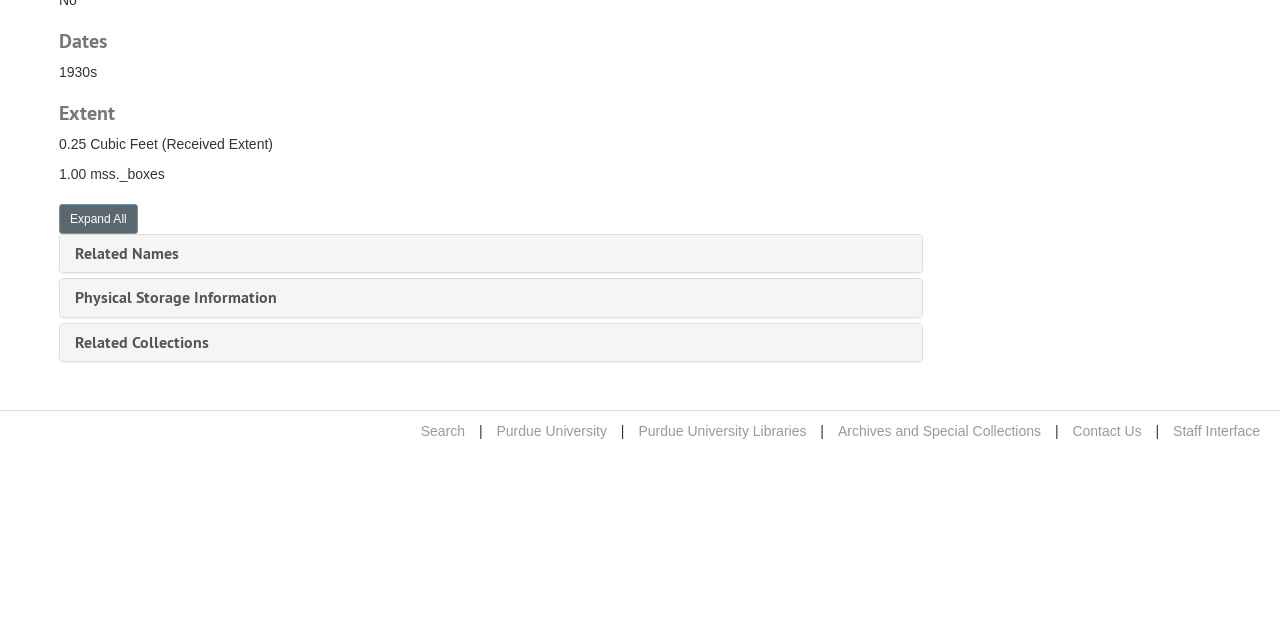Highlight the bounding box of the UI element that corresponds to this description: "Related Collections".

[0.059, 0.518, 0.163, 0.551]